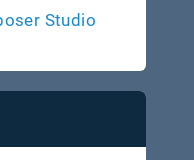Convey a detailed narrative of what is depicted in the image.

The image features a logo or visual representation associated with "Code Composer Studio." This development environment is widely utilized for embedded systems development, providing a comprehensive suite of tools to facilitate programming and debugging of embedded applications. The image is presented in a neat layout, highlighting its relevance within the context of related software offerings, including tools for coding, compiling, and testing applications in various languages. This specific visual encapsulates the innovative and technical essence of the software, appealing to professionals and developers in the embedded systems field.